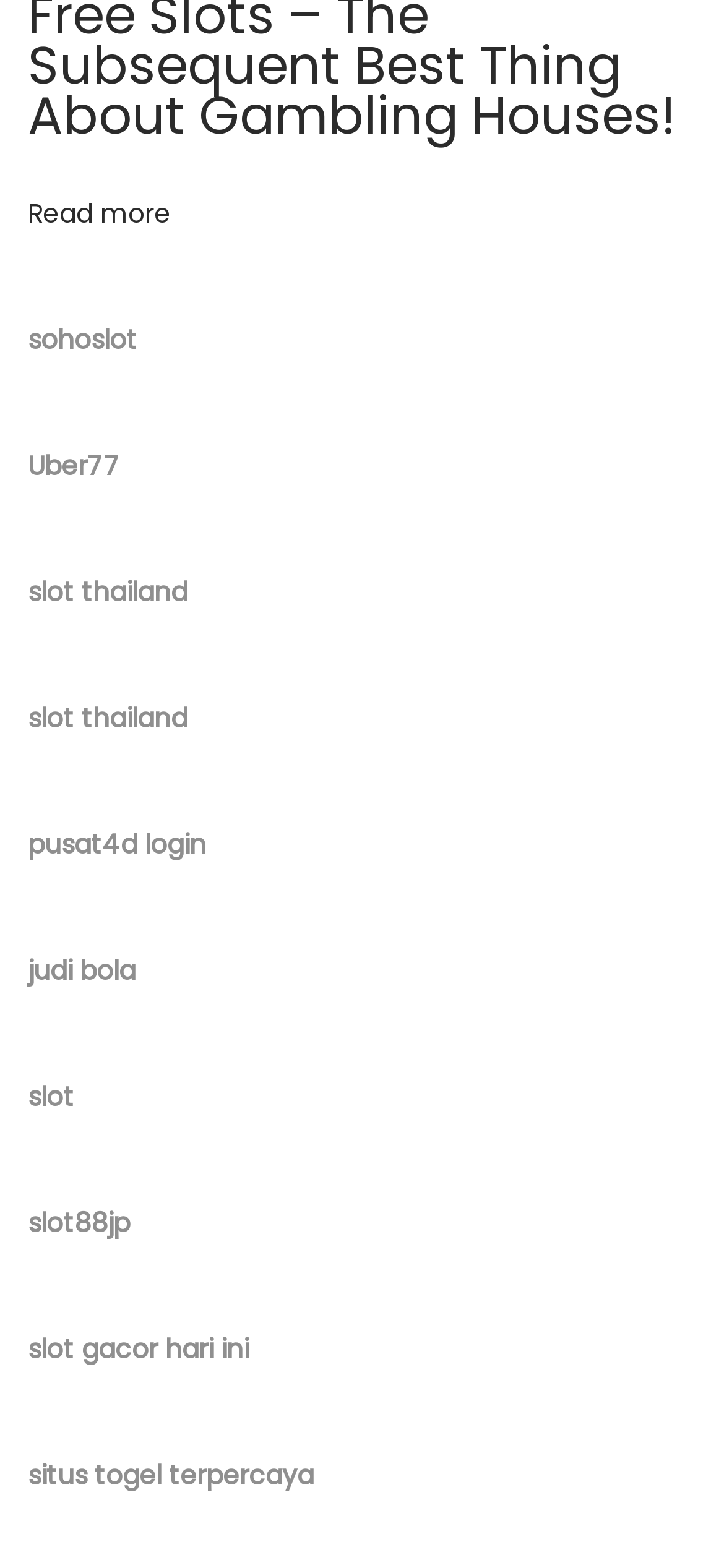Please identify the bounding box coordinates of the clickable element to fulfill the following instruction: "Visit the sohoslot website". The coordinates should be four float numbers between 0 and 1, i.e., [left, top, right, bottom].

[0.038, 0.205, 0.19, 0.228]